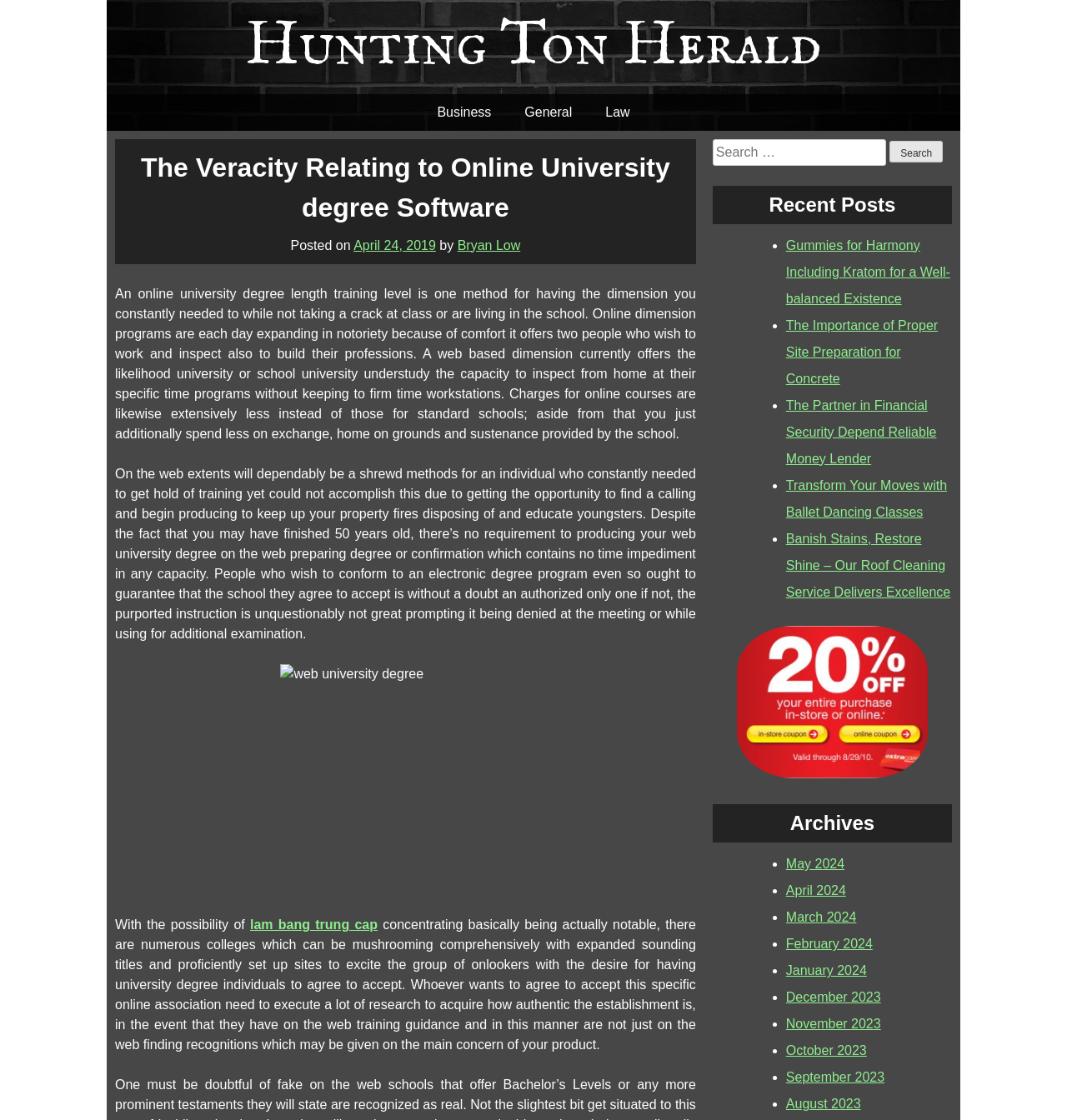Use a single word or phrase to answer the question: 
What is the benefit of online courses compared to traditional schools?

Less expensive